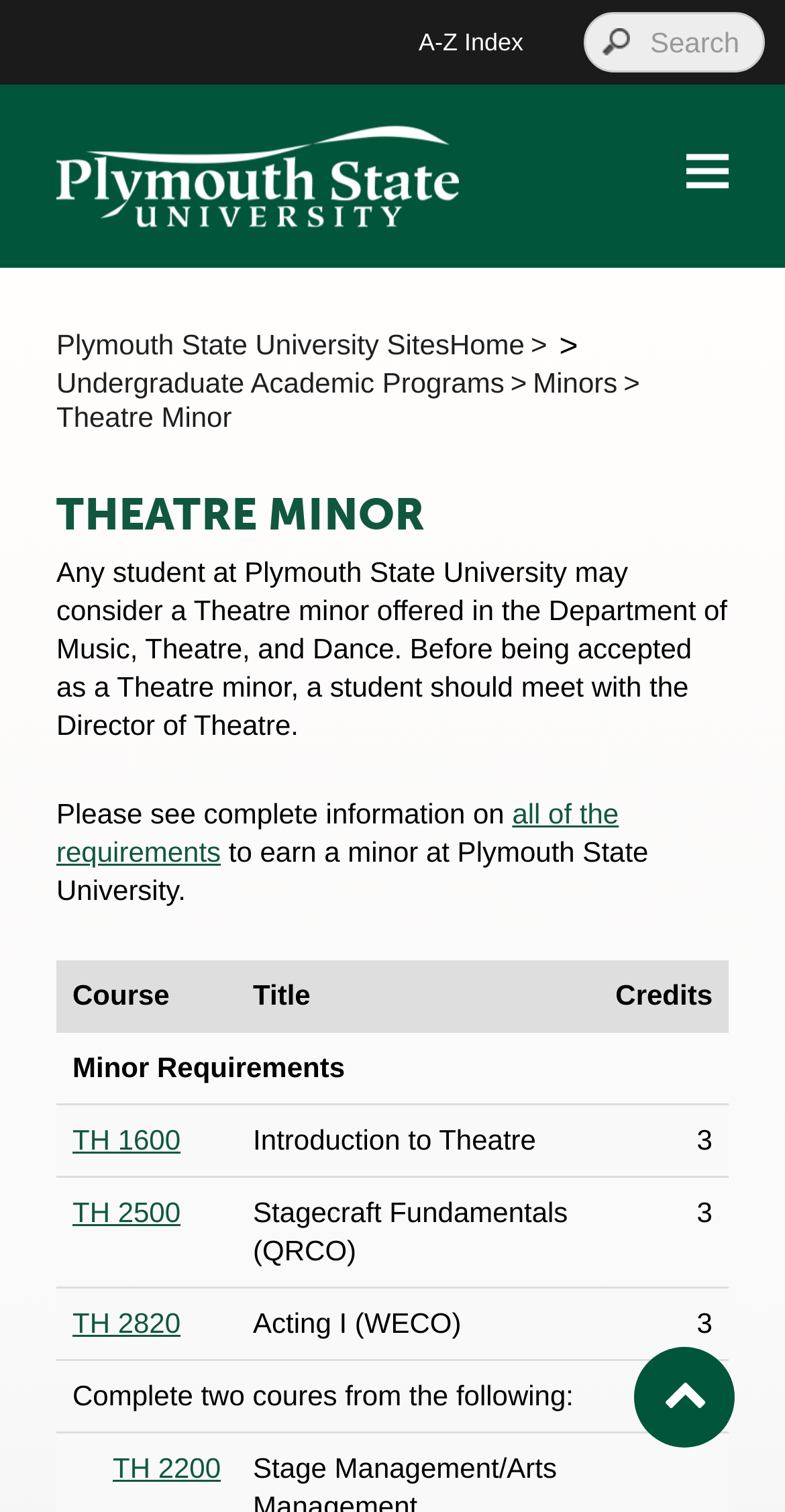Please respond in a single word or phrase: 
What is the purpose of the 'Toggle menu' button?

To expand or collapse the navigation menu